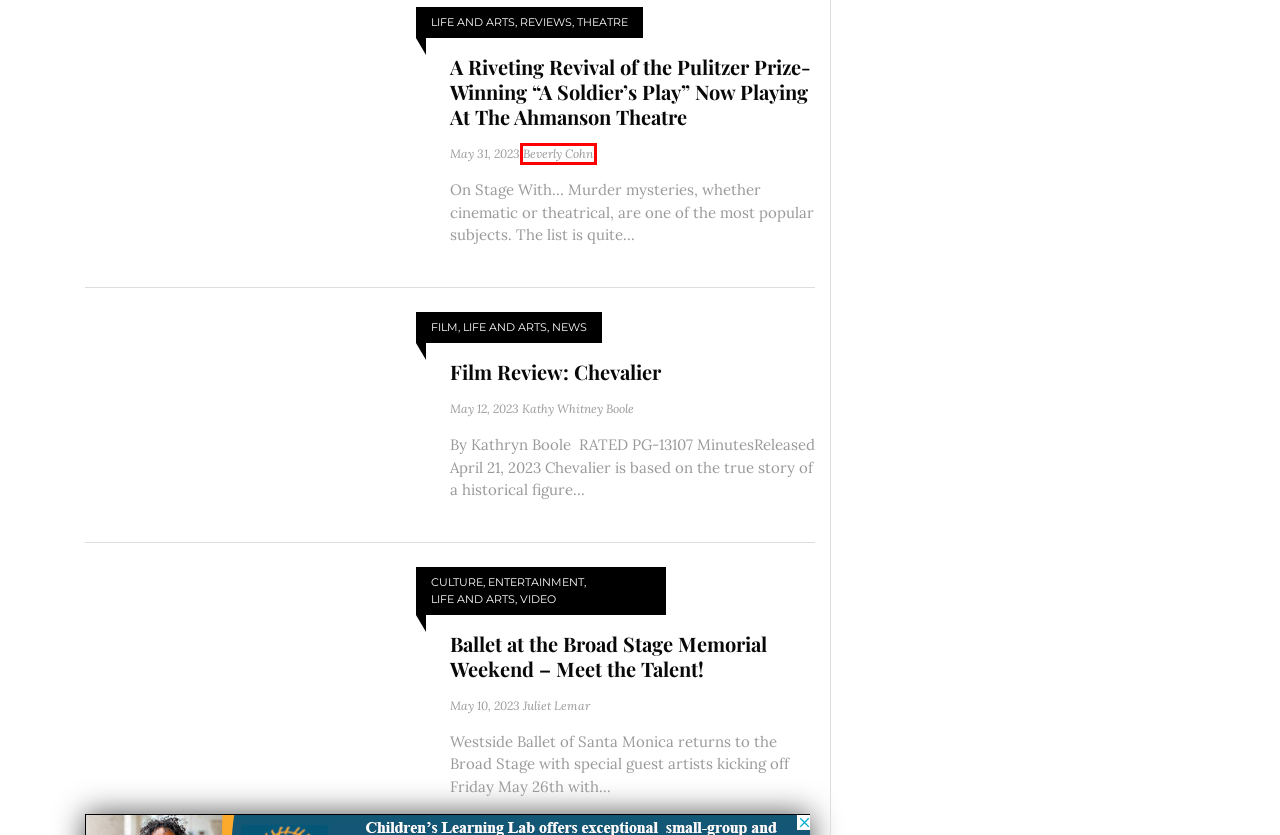You are provided with a screenshot of a webpage containing a red rectangle bounding box. Identify the webpage description that best matches the new webpage after the element in the bounding box is clicked. Here are the potential descriptions:
A. Beverly Cohn, Author at SM Mirror
B. Film Review: All Quite on the Western Front - SM Mirror
C. Juliet Lemar, Author at SM Mirror
D. Reviews Archives - SM Mirror
E. Theatre Archives - SM Mirror
F. Culture Archives - SM Mirror
G. Entertainment Archives - SM Mirror
H. Video Archives - SM Mirror

A